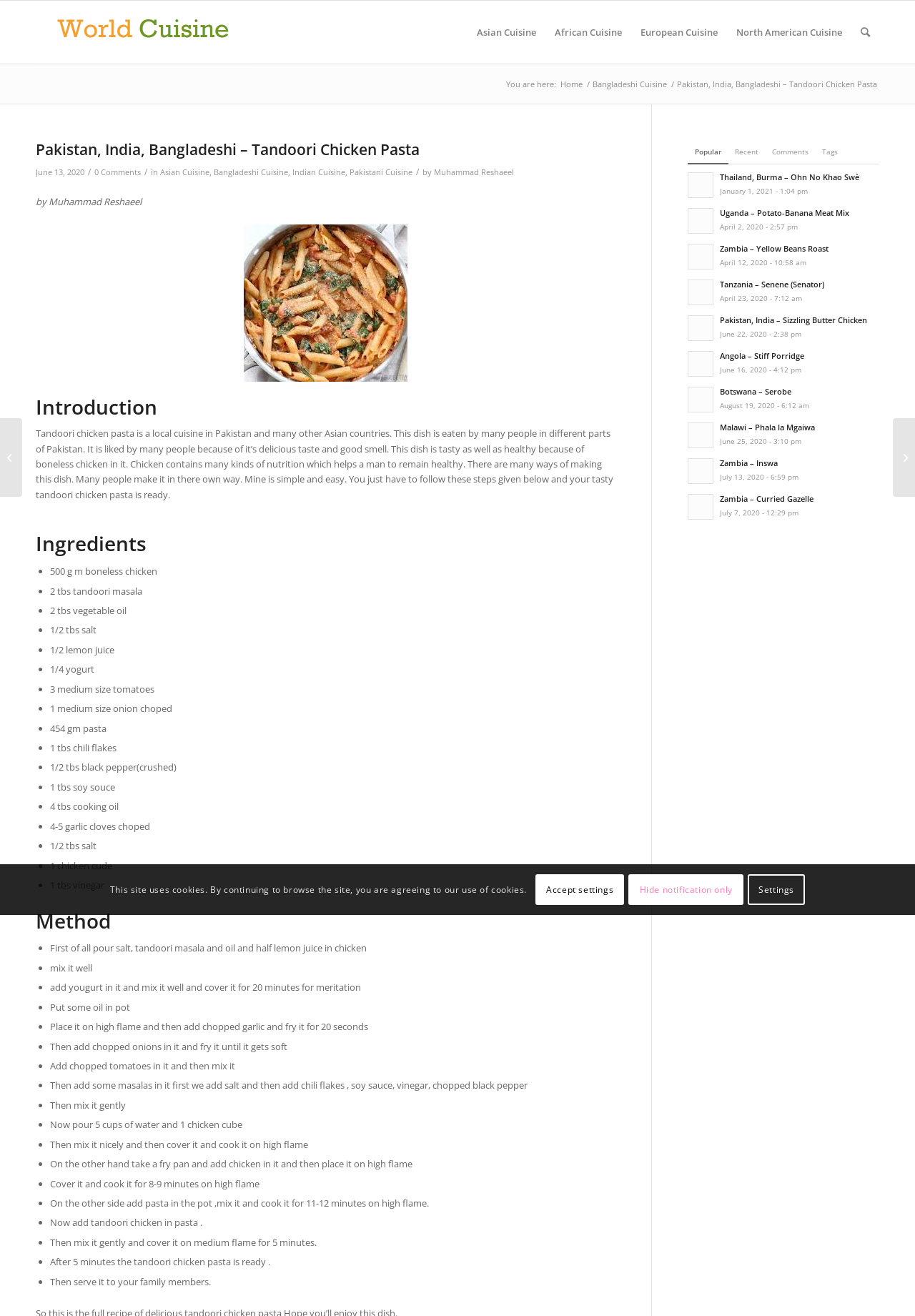How long does the chicken need to be marinated?
Please provide a single word or phrase in response based on the screenshot.

20 minutes